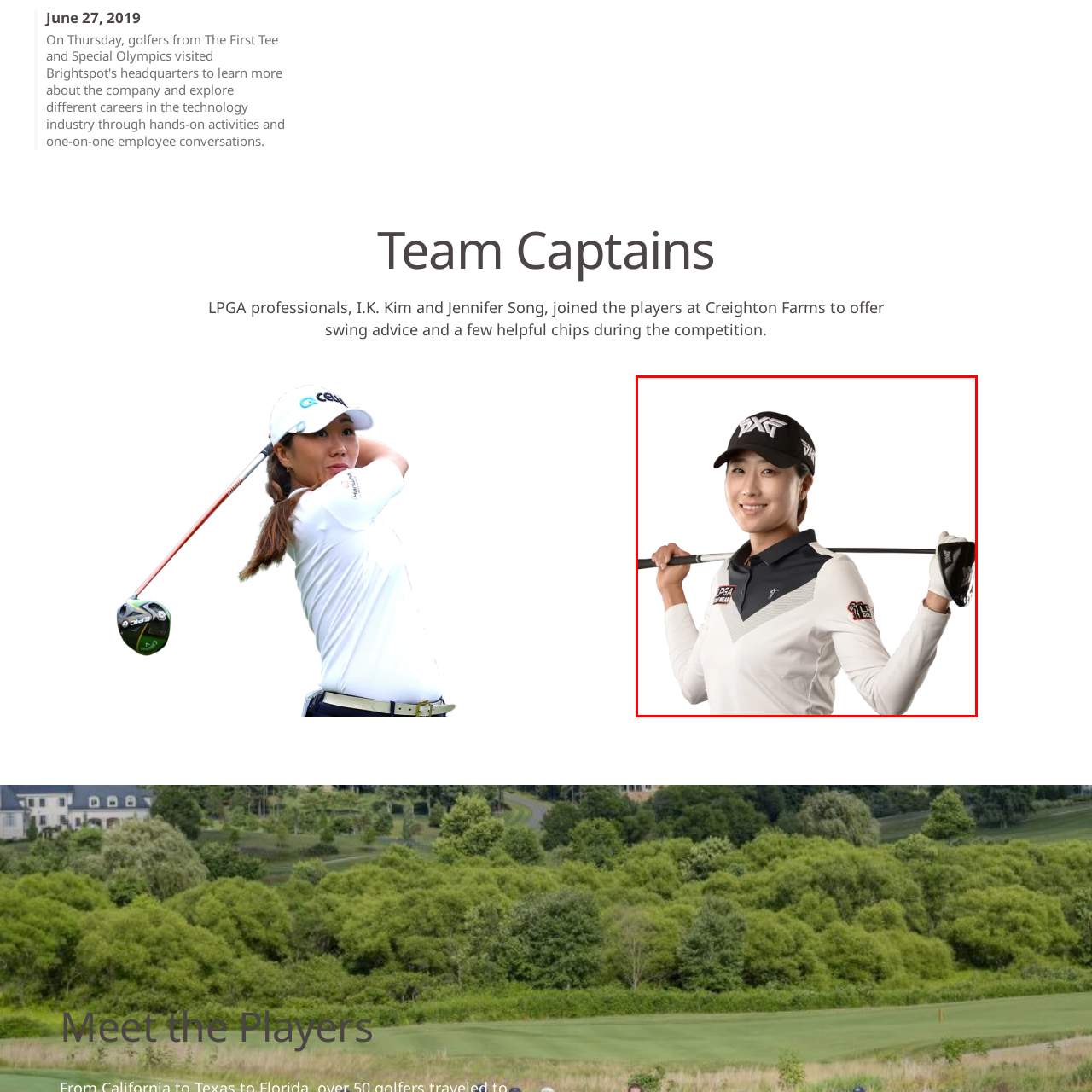Pay attention to the image highlighted by the red border, What is the logo on Jennifer Song's cap? Please give a one-word or short phrase answer.

PXG